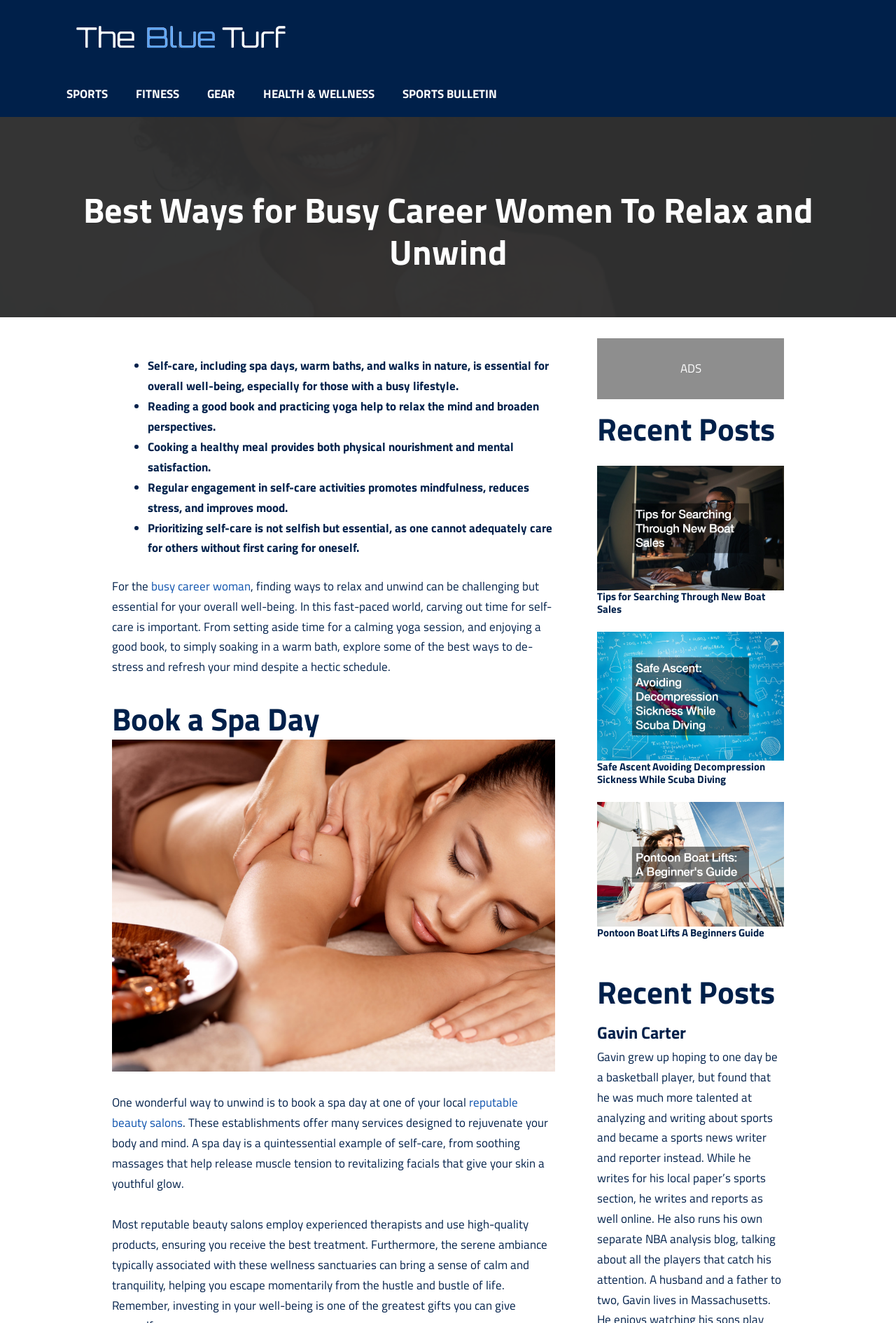Respond with a single word or phrase to the following question:
What is the main topic of the webpage?

Relaxation for busy women